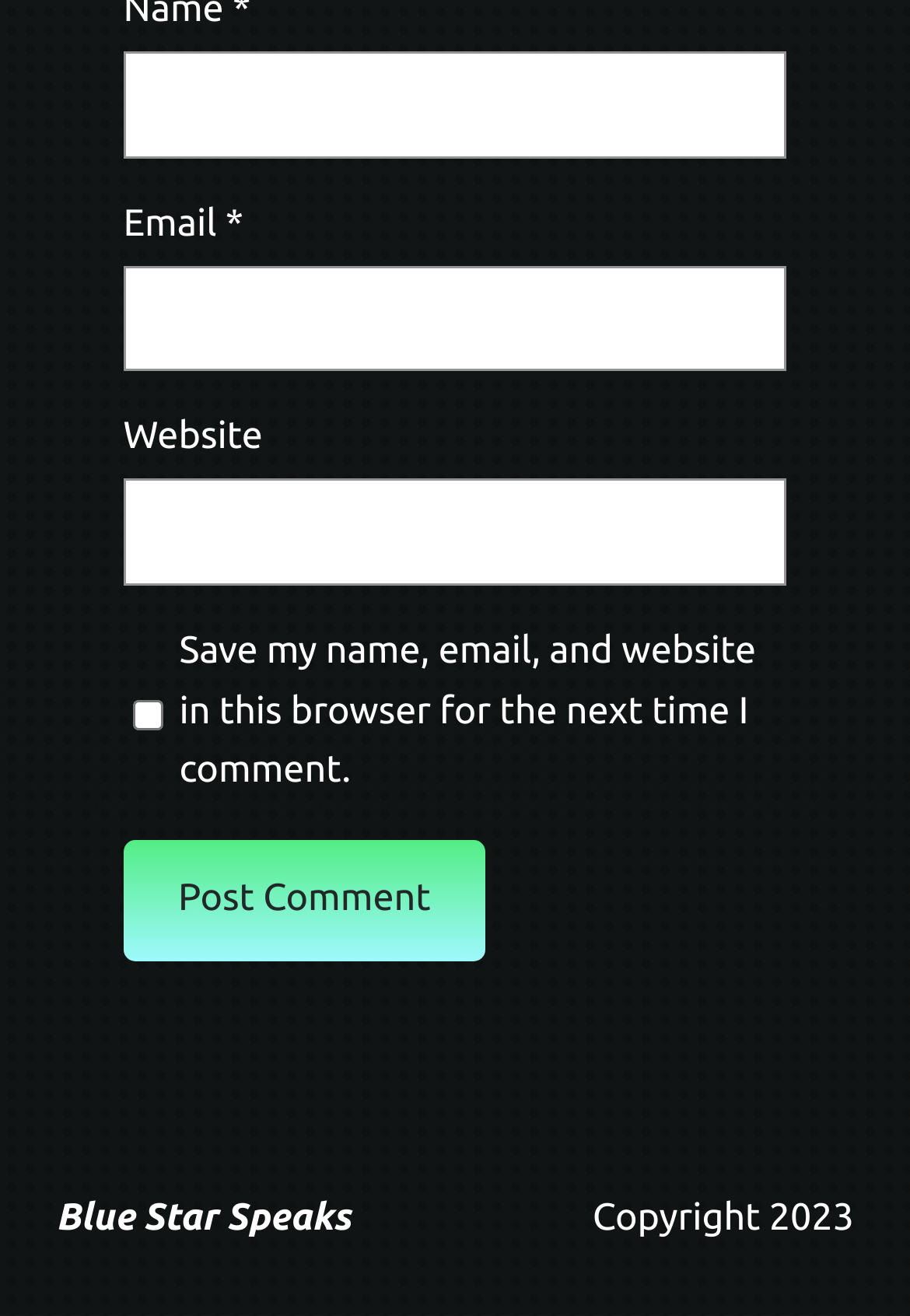What is the label of the first textbox?
Analyze the image and provide a thorough answer to the question.

The first textbox has a label 'Name *' which indicates that it is a required field.